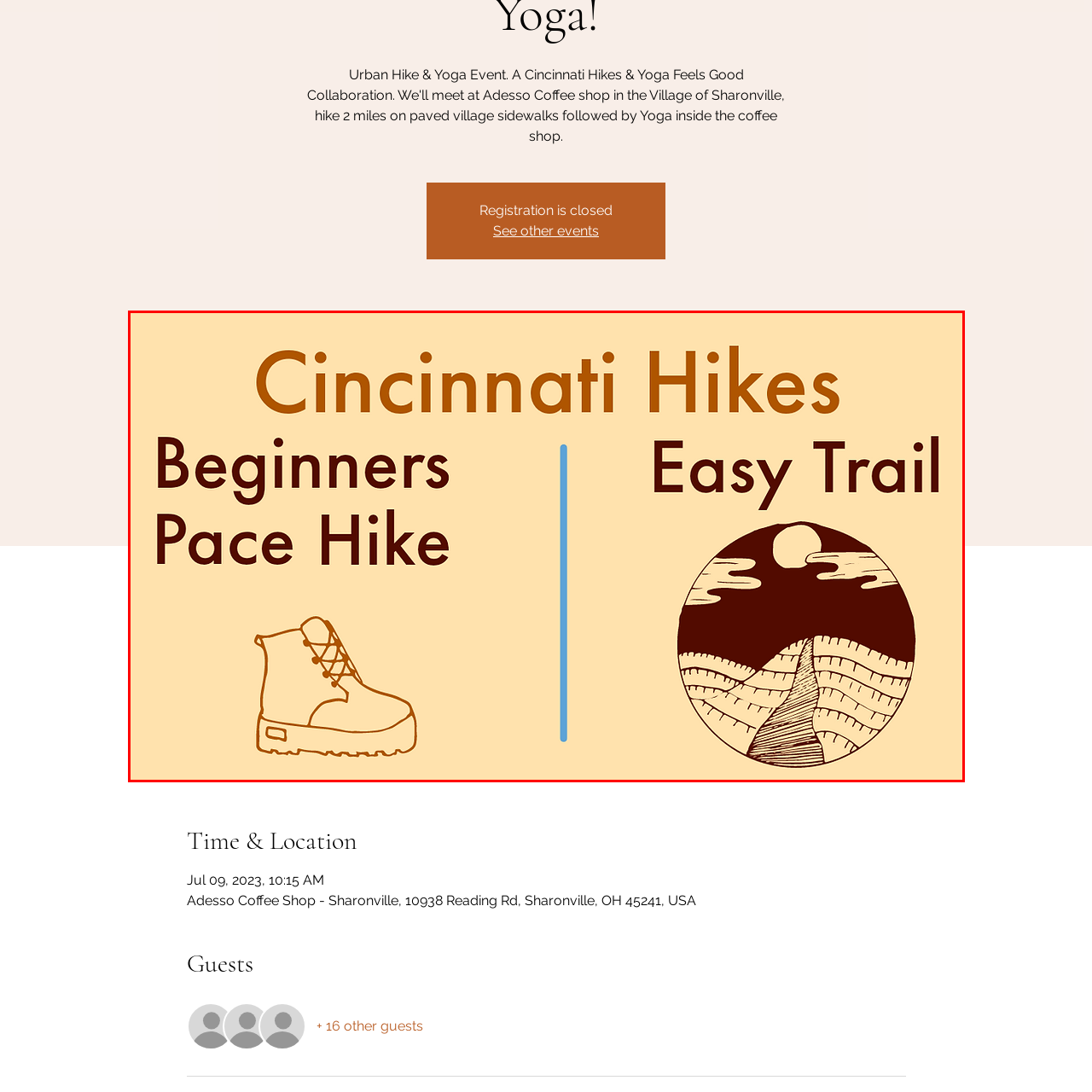What is the purpose of the vertical blue line?
Inspect the image enclosed within the red bounding box and provide a detailed answer to the question, using insights from the image.

The vertical blue line separates the two sections of the graphic, distinguishing between the title and the description of the hike, and creating a clear visual distinction between the two parts.